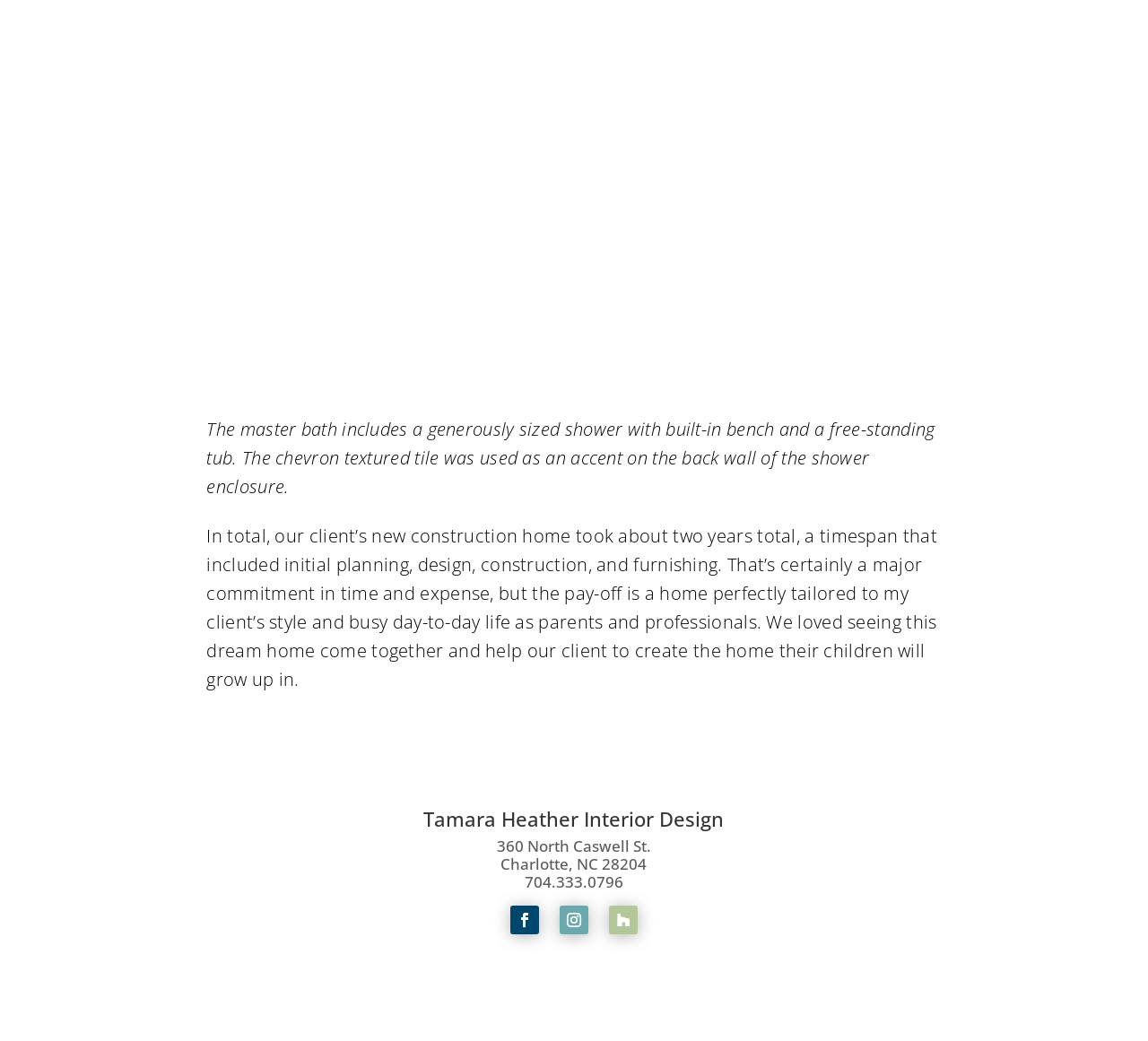How long did the client's new construction home take to complete?
Utilize the information in the image to give a detailed answer to the question.

I found the time it took to complete the client's new construction home by reading the static text element that describes the project timeline. The text mentions that the project took 'about two years' to complete, including initial planning, design, construction, and furnishing.